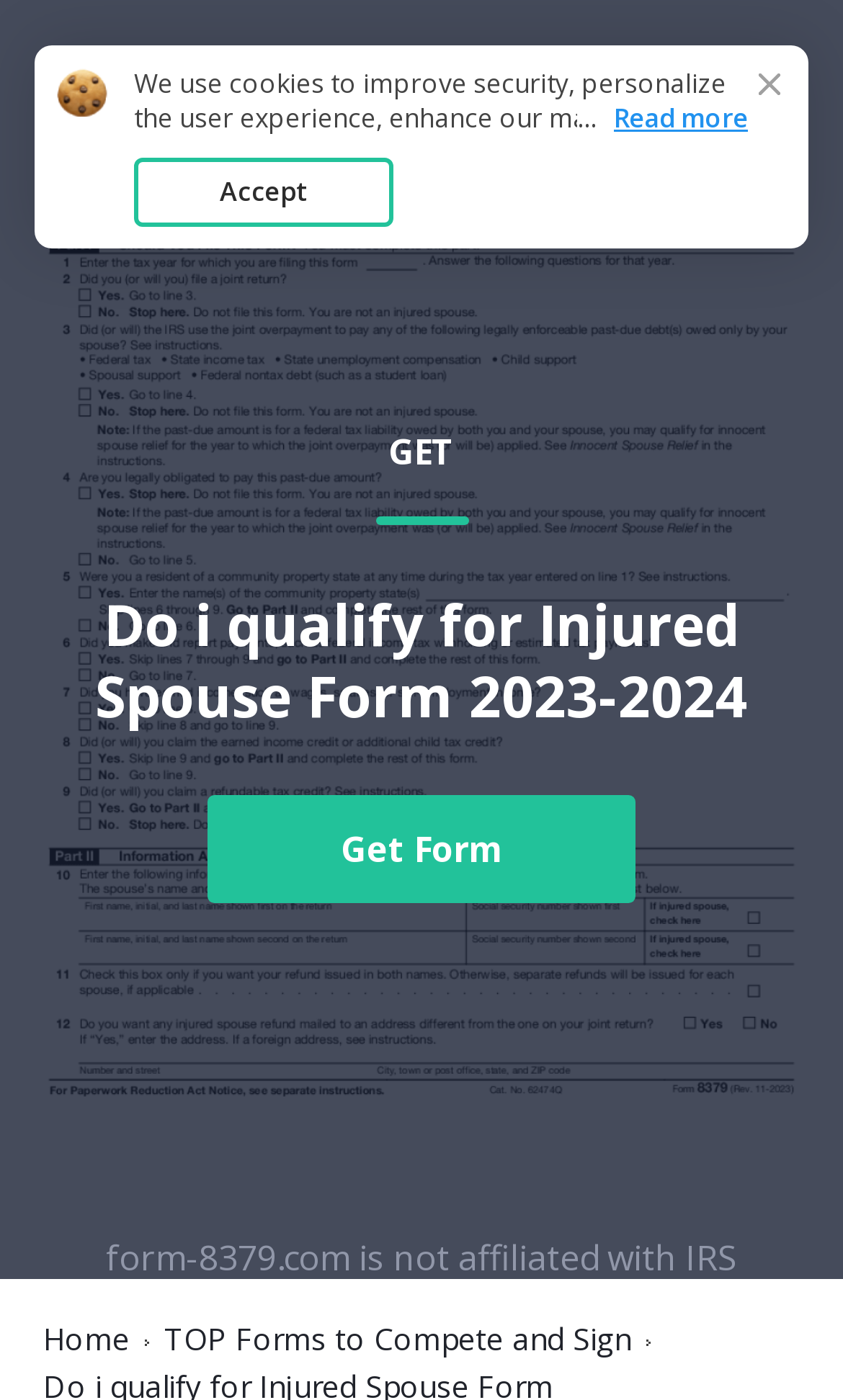What is the website's policy on cookies?
Deliver a detailed and extensive answer to the question.

The website's policy on cookies can be found in the static text element which says 'We use cookies to improve security, personalize the user experience, enhance our marketing activities...'. This text explains that the website uses cookies for various purposes.